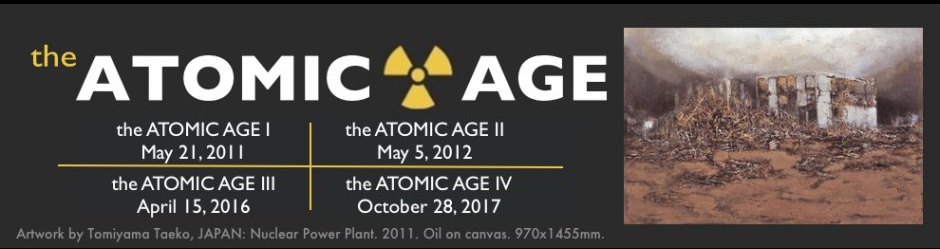What is the date of 'The Atomic Age IV' exhibition? Refer to the image and provide a one-word or short phrase answer.

October 28, 2017